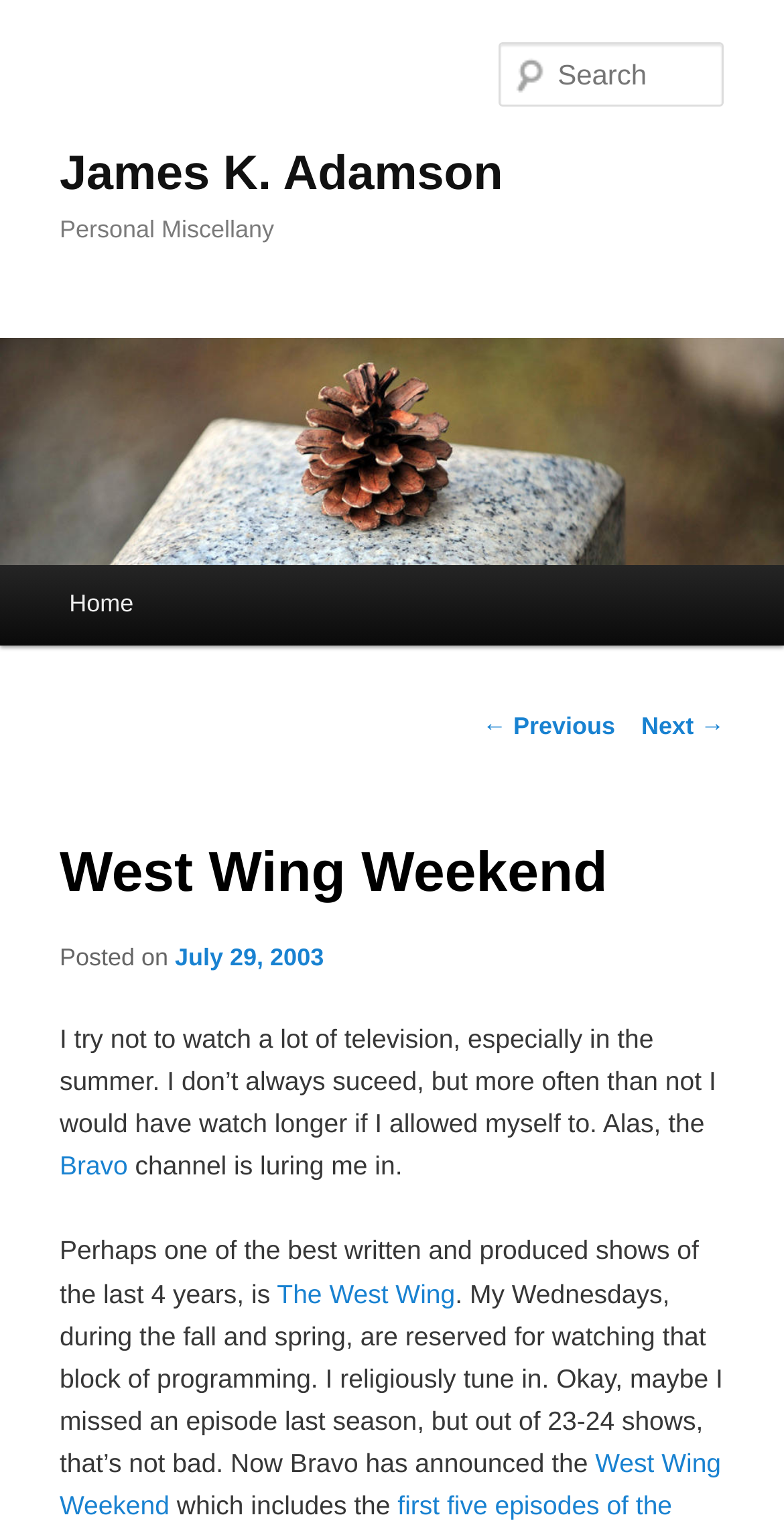Identify the bounding box coordinates for the element that needs to be clicked to fulfill this instruction: "go to home page". Provide the coordinates in the format of four float numbers between 0 and 1: [left, top, right, bottom].

[0.051, 0.371, 0.208, 0.423]